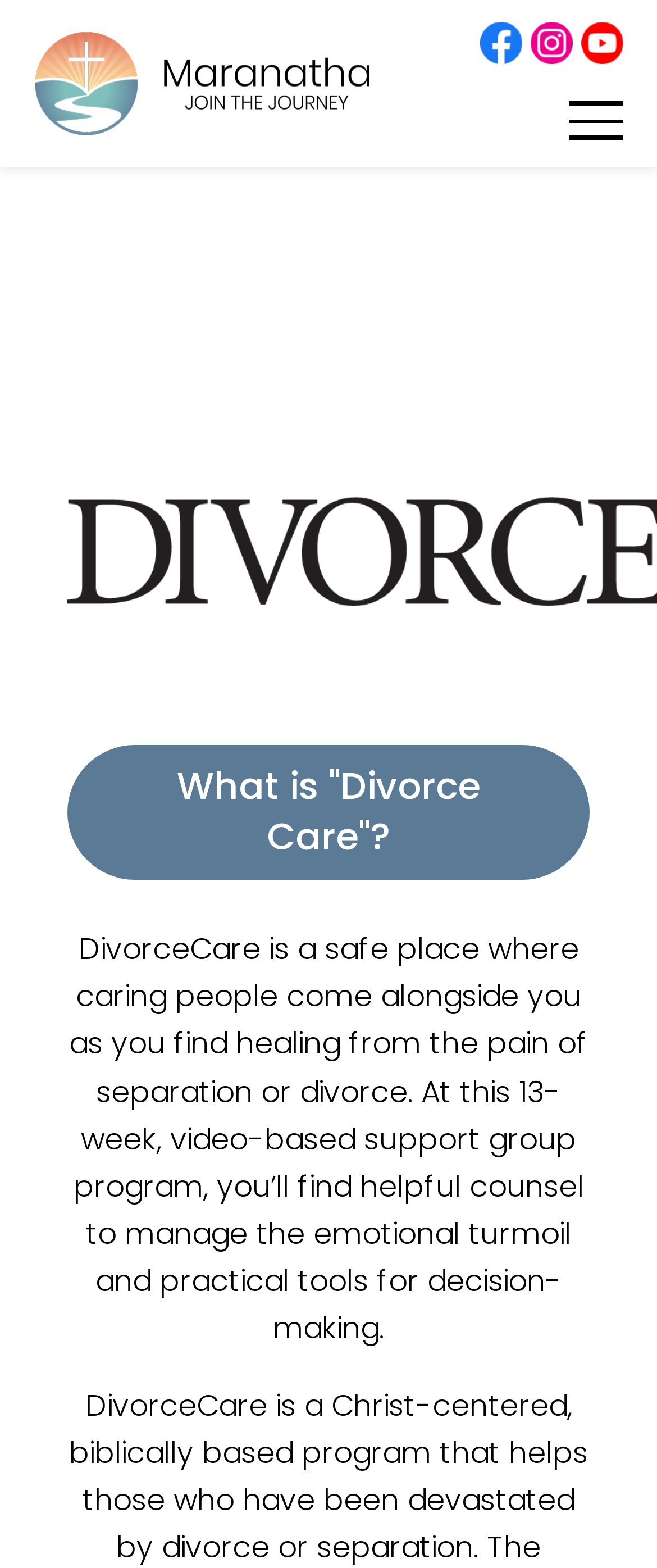What is the purpose of DivorceCare?
Examine the image and provide an in-depth answer to the question.

Based on the webpage, DivorceCare is a 13-week, video-based support group program that provides a safe place for people to find healing from the pain of separation or divorce. It offers helpful counsel to manage emotional turmoil and practical tools for decision-making.